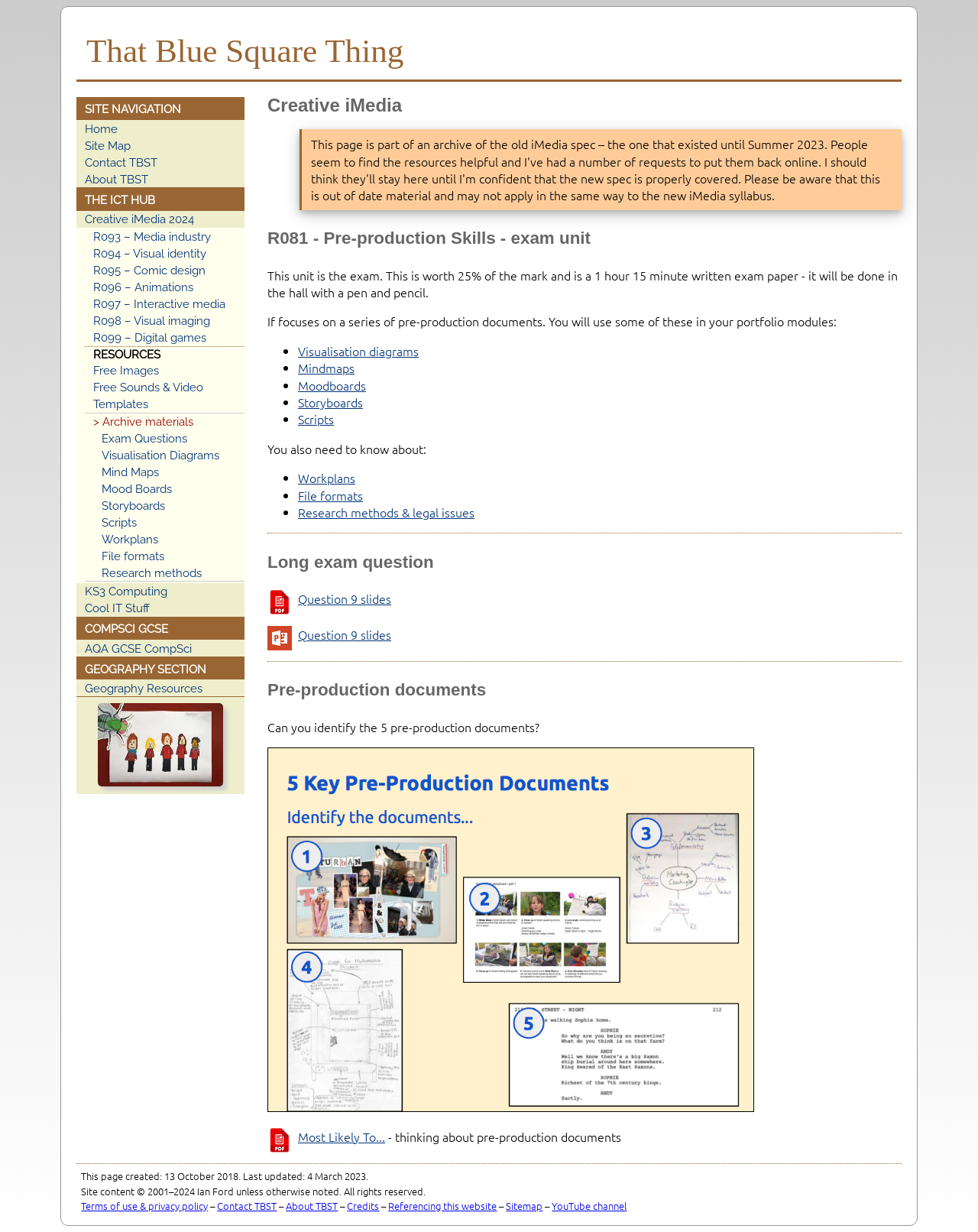Find and provide the bounding box coordinates for the UI element described here: "Contact TBST". The coordinates should be given as four float numbers between 0 and 1: [left, top, right, bottom].

[0.078, 0.125, 0.25, 0.138]